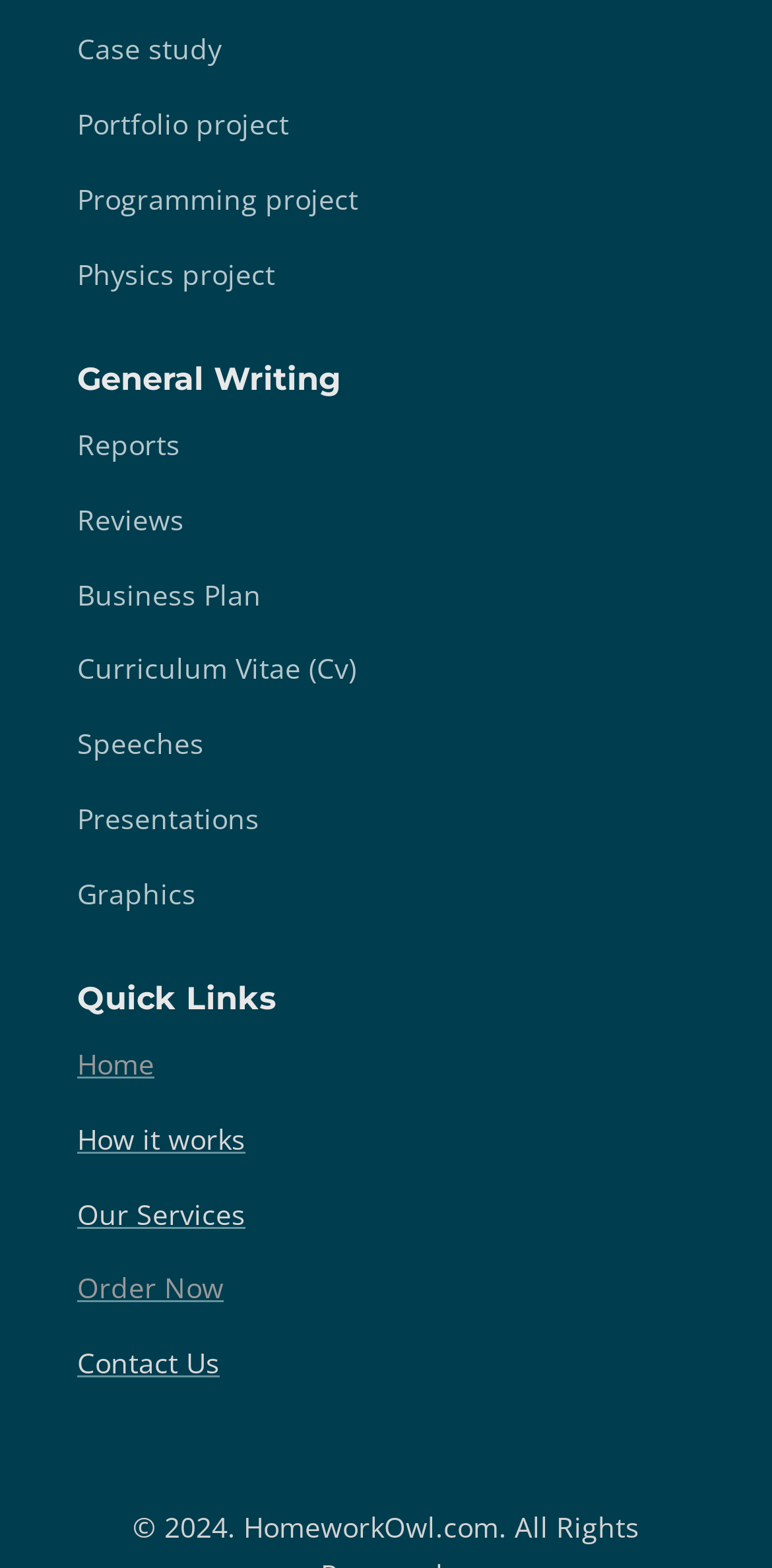How many links are under Quick Links?
Examine the image and give a concise answer in one word or a short phrase.

5